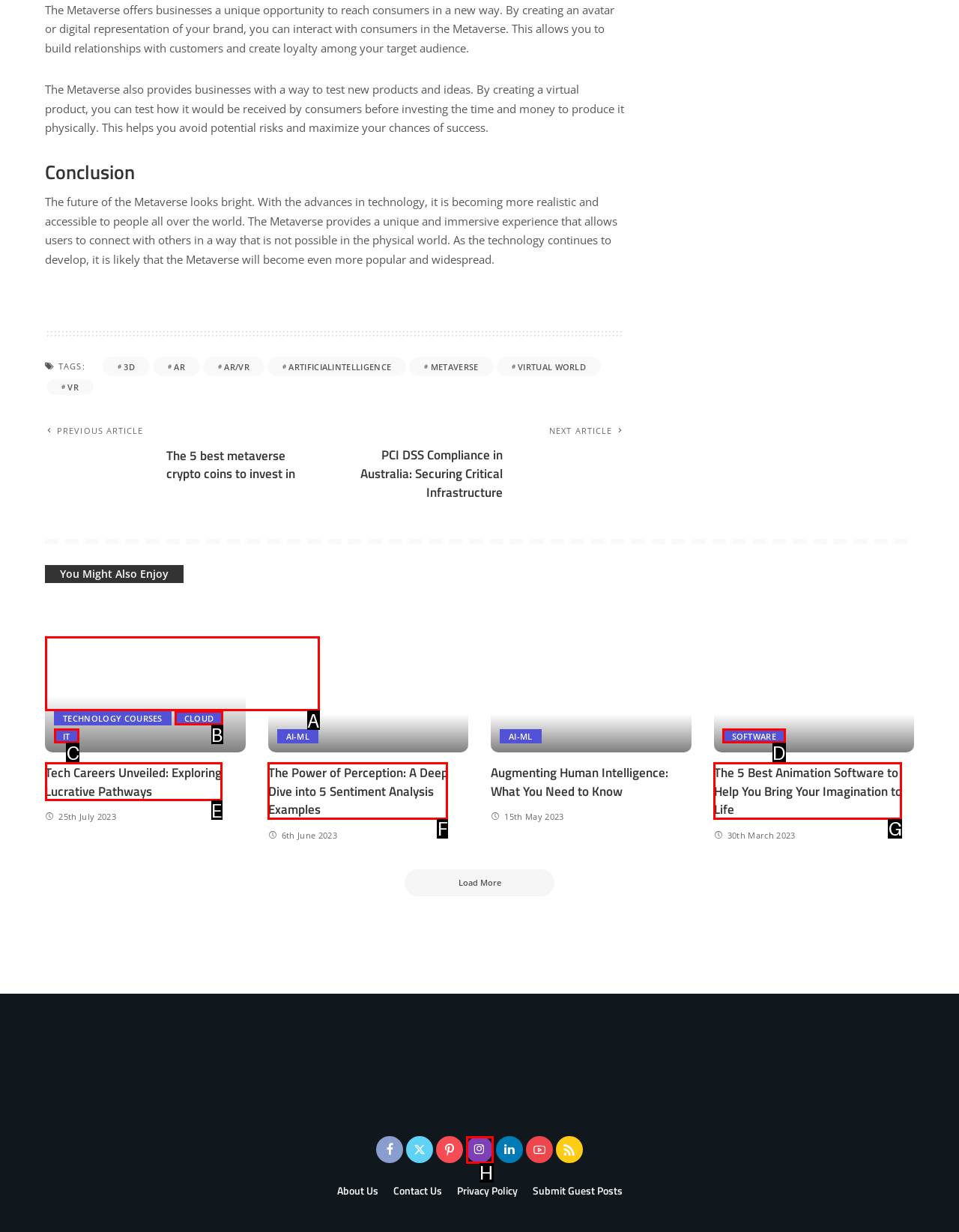For the task: Read the article about 'The 5 best metaverse crypto coins to invest in', specify the letter of the option that should be clicked. Answer with the letter only.

A